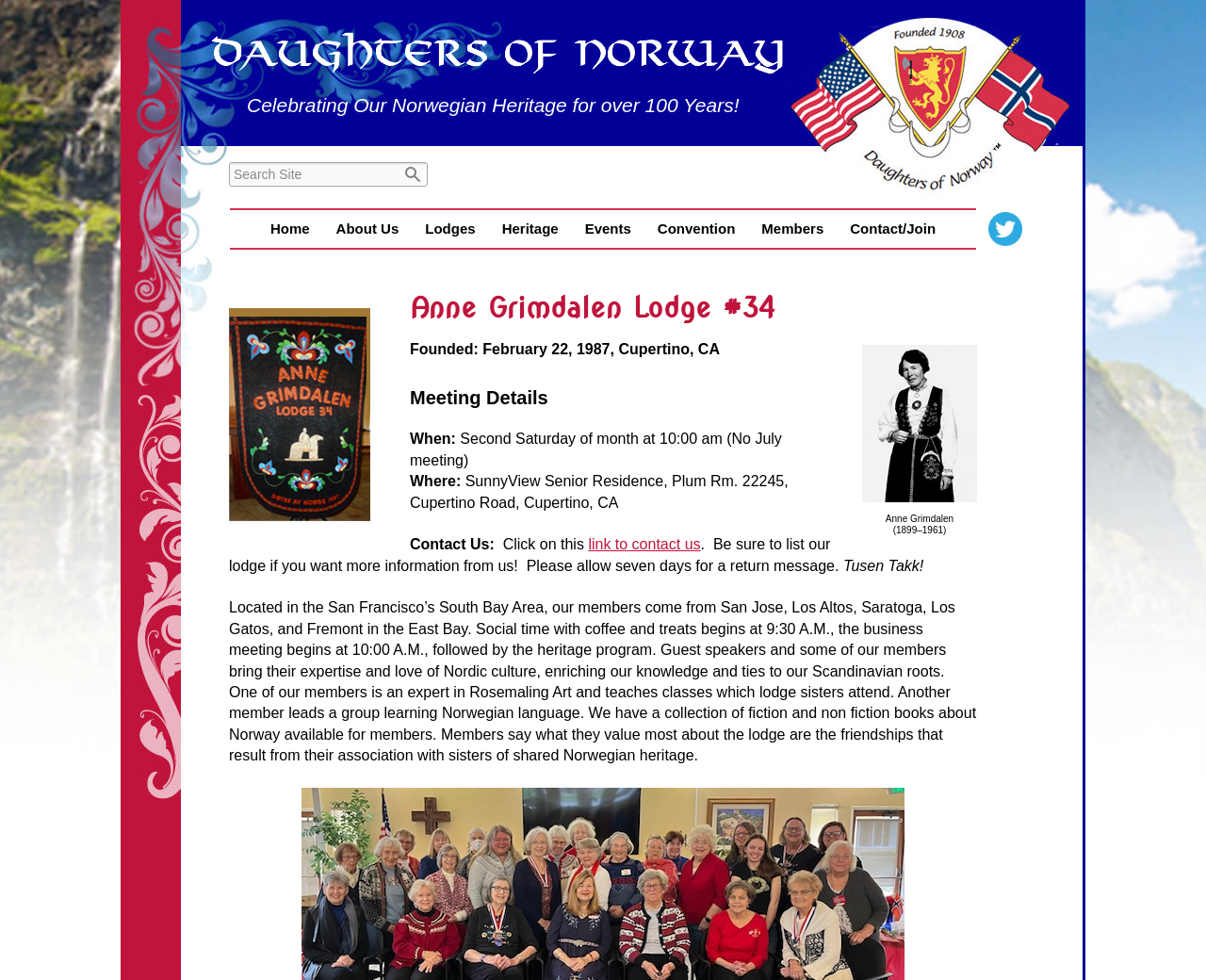Determine the bounding box coordinates for the area that should be clicked to carry out the following instruction: "Contact us through the link".

[0.488, 0.547, 0.581, 0.564]